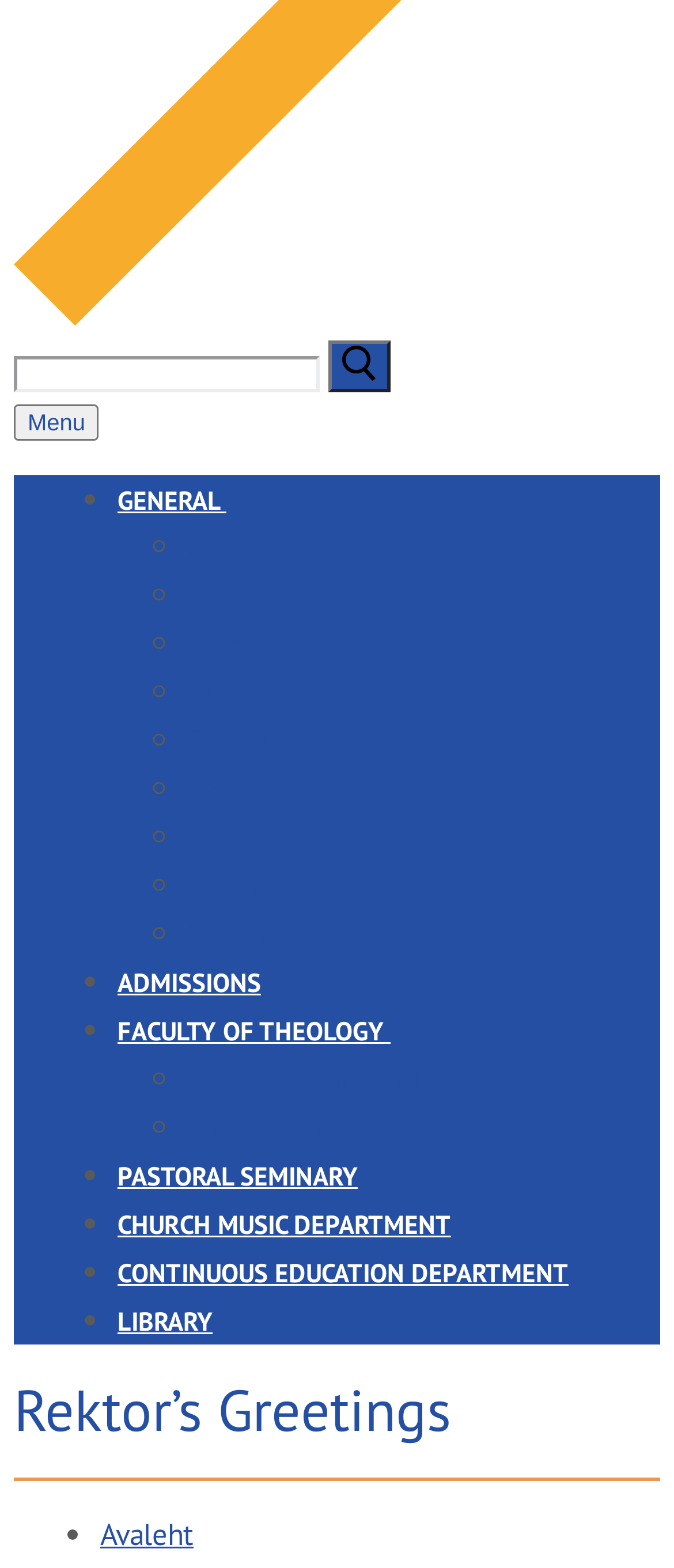Please determine the bounding box coordinates of the section I need to click to accomplish this instruction: "Click on the navigation menu".

[0.021, 0.258, 0.147, 0.281]